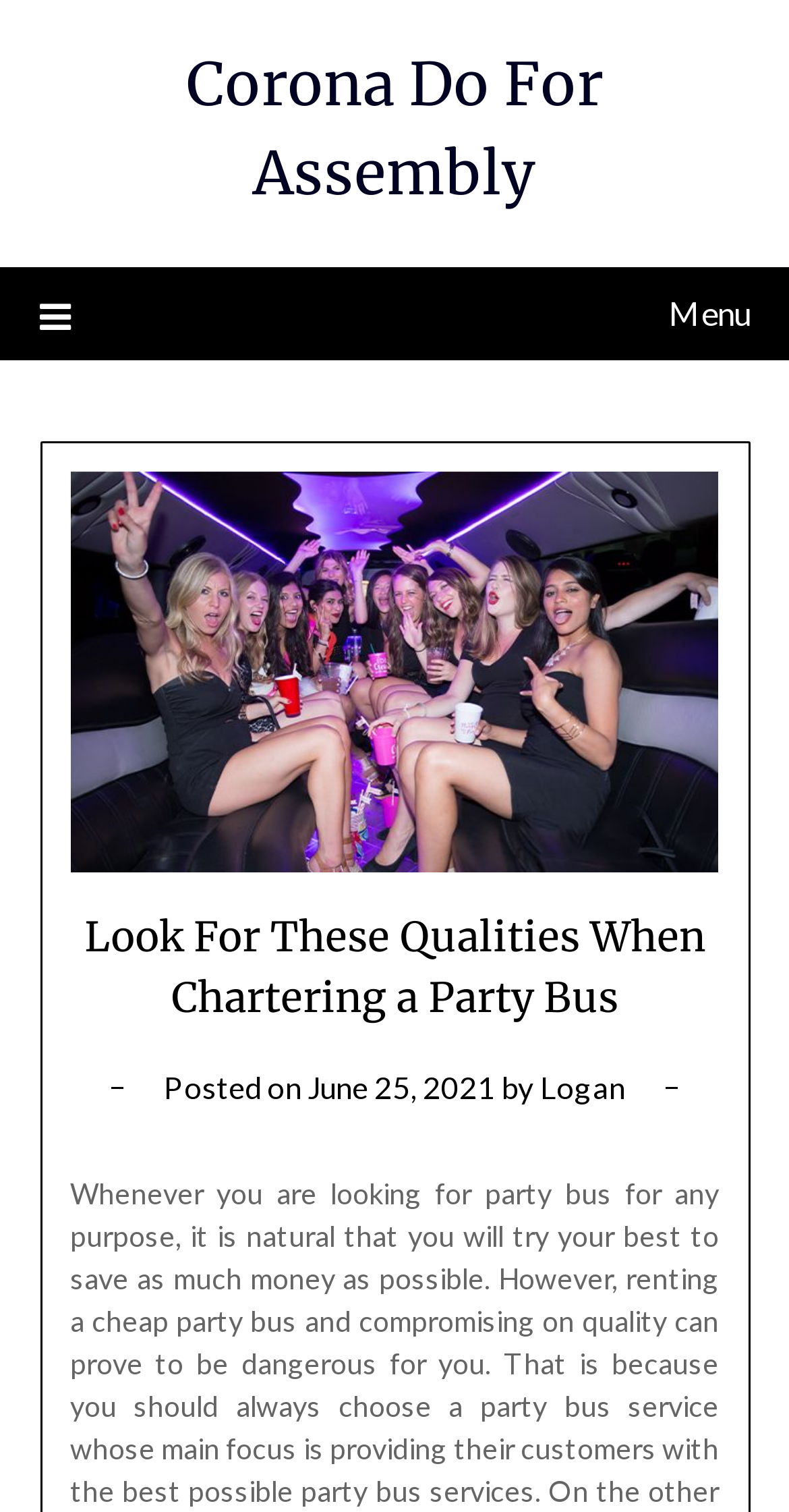What is the category of the article?
Refer to the image and answer the question using a single word or phrase.

Assembly